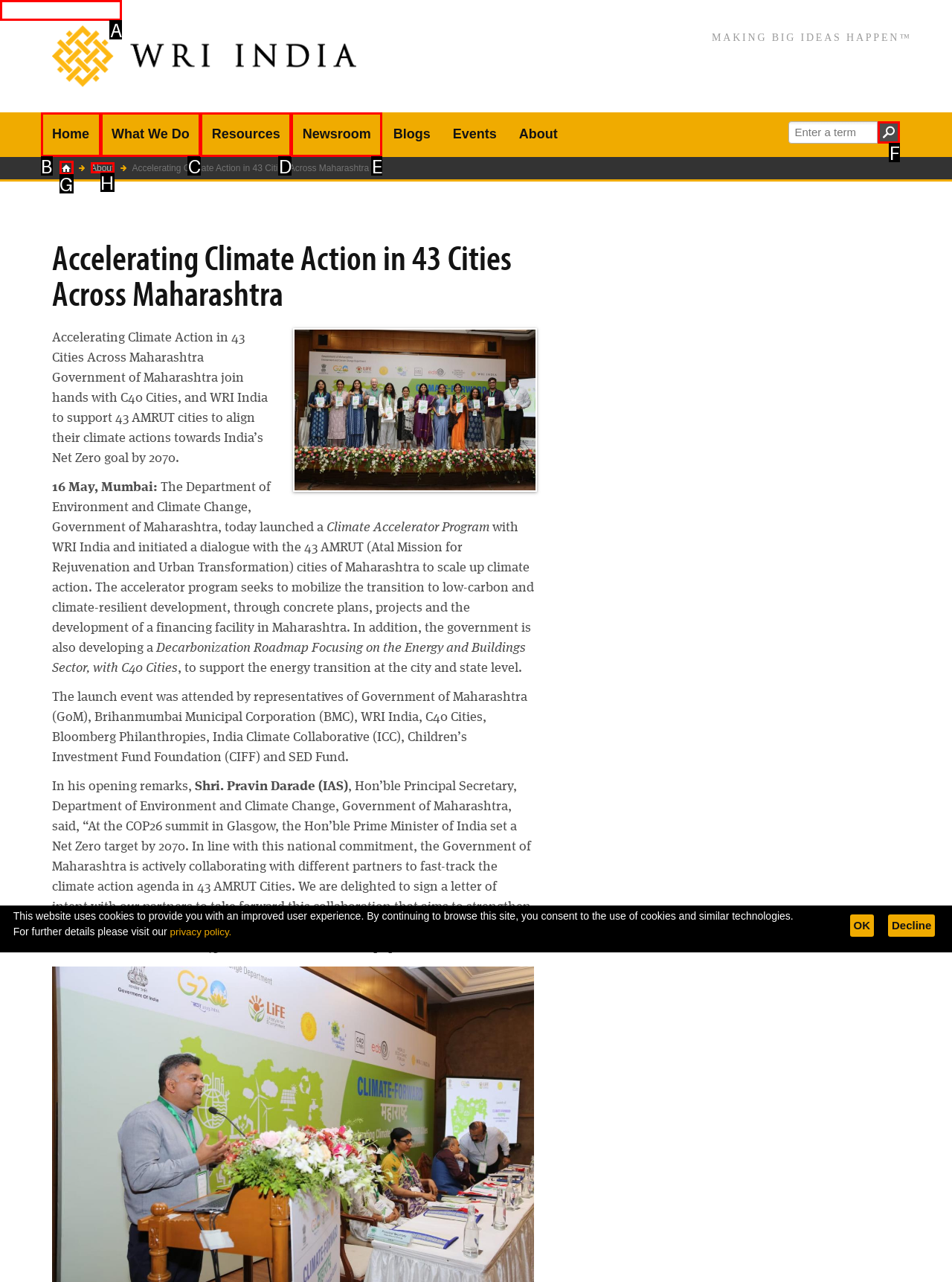Which letter corresponds to the correct option to complete the task: Skip to main content?
Answer with the letter of the chosen UI element.

A